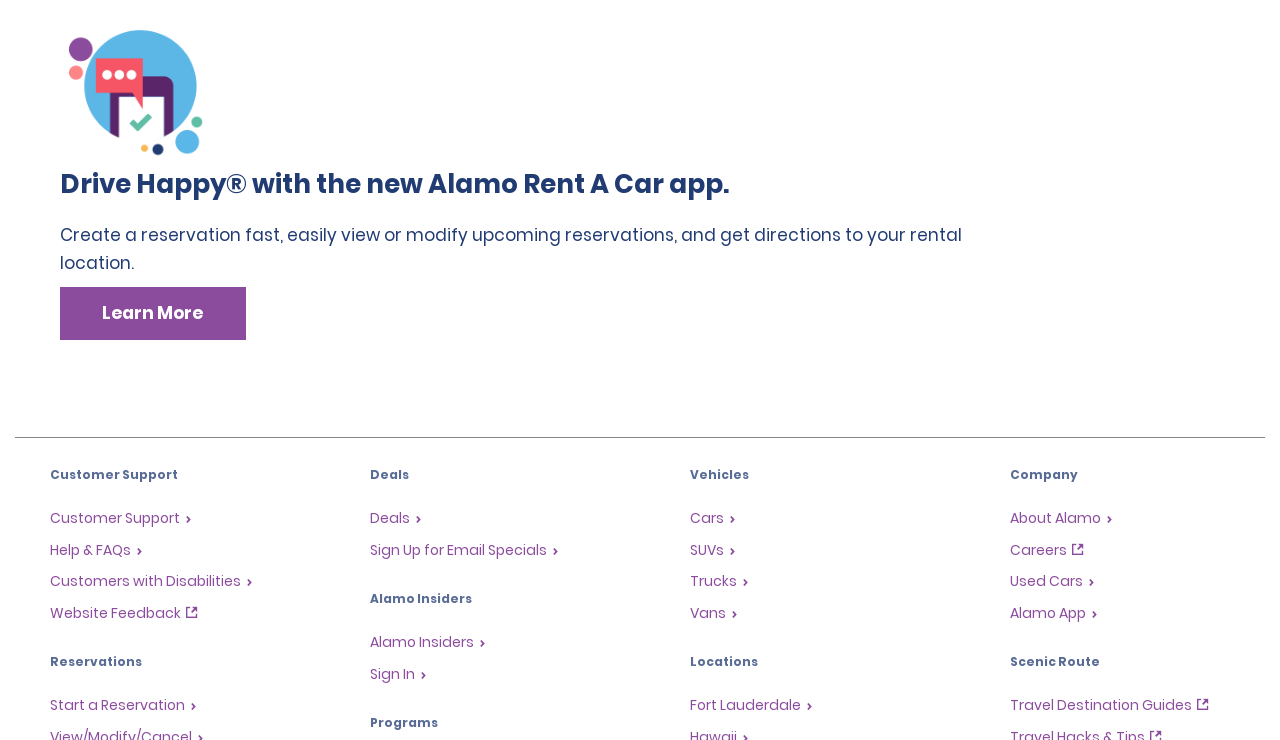Identify the bounding box coordinates of the region that should be clicked to execute the following instruction: "Click on 'Request a Free Quote'".

None